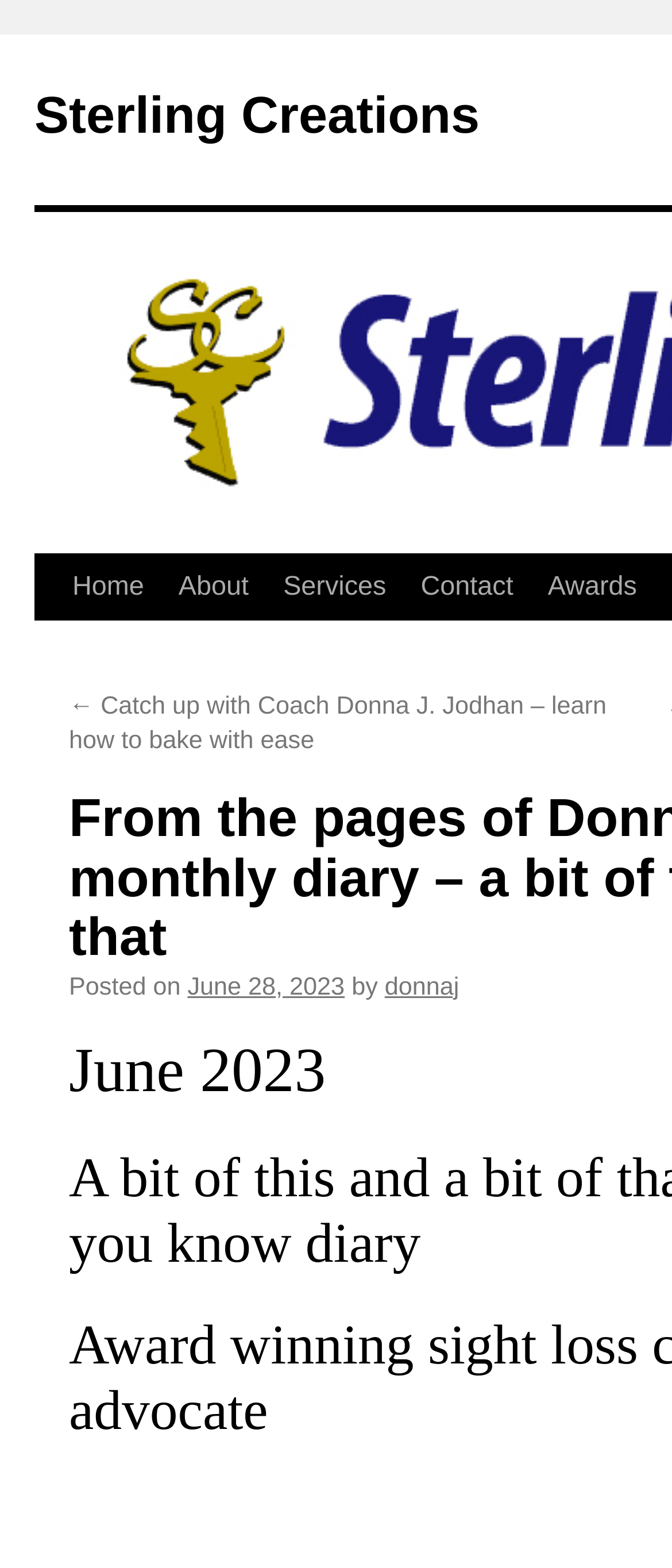Locate the bounding box coordinates of the region to be clicked to comply with the following instruction: "go to home page". The coordinates must be four float numbers between 0 and 1, in the form [left, top, right, bottom].

[0.082, 0.354, 0.24, 0.396]